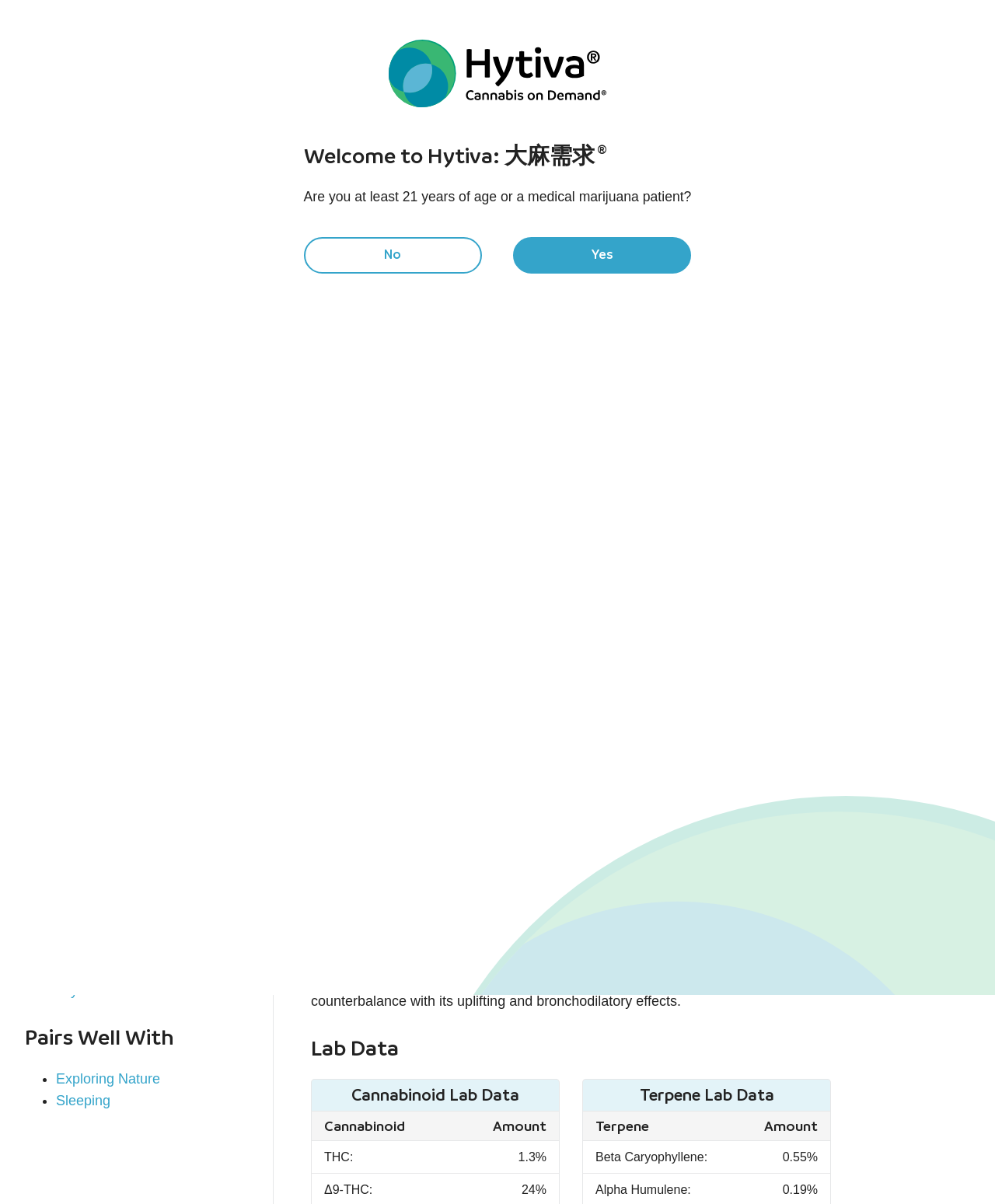Based on the element description "alt="Hytiva Logo: Cannabis On Demand"", predict the bounding box coordinates of the UI element.

[0.025, 0.028, 0.177, 0.067]